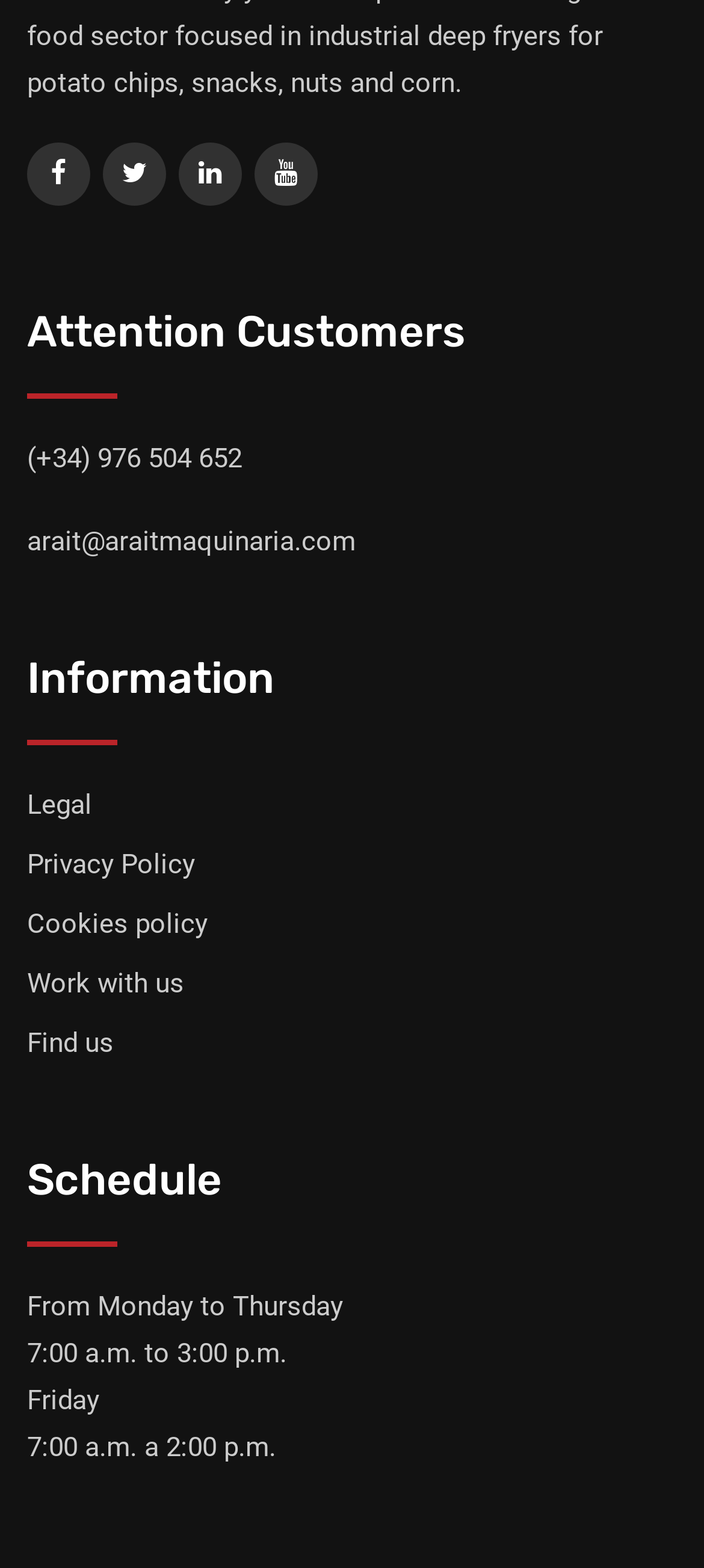Please answer the following question using a single word or phrase: 
What is the email address of the company?

arait@araitmaquinaria.com